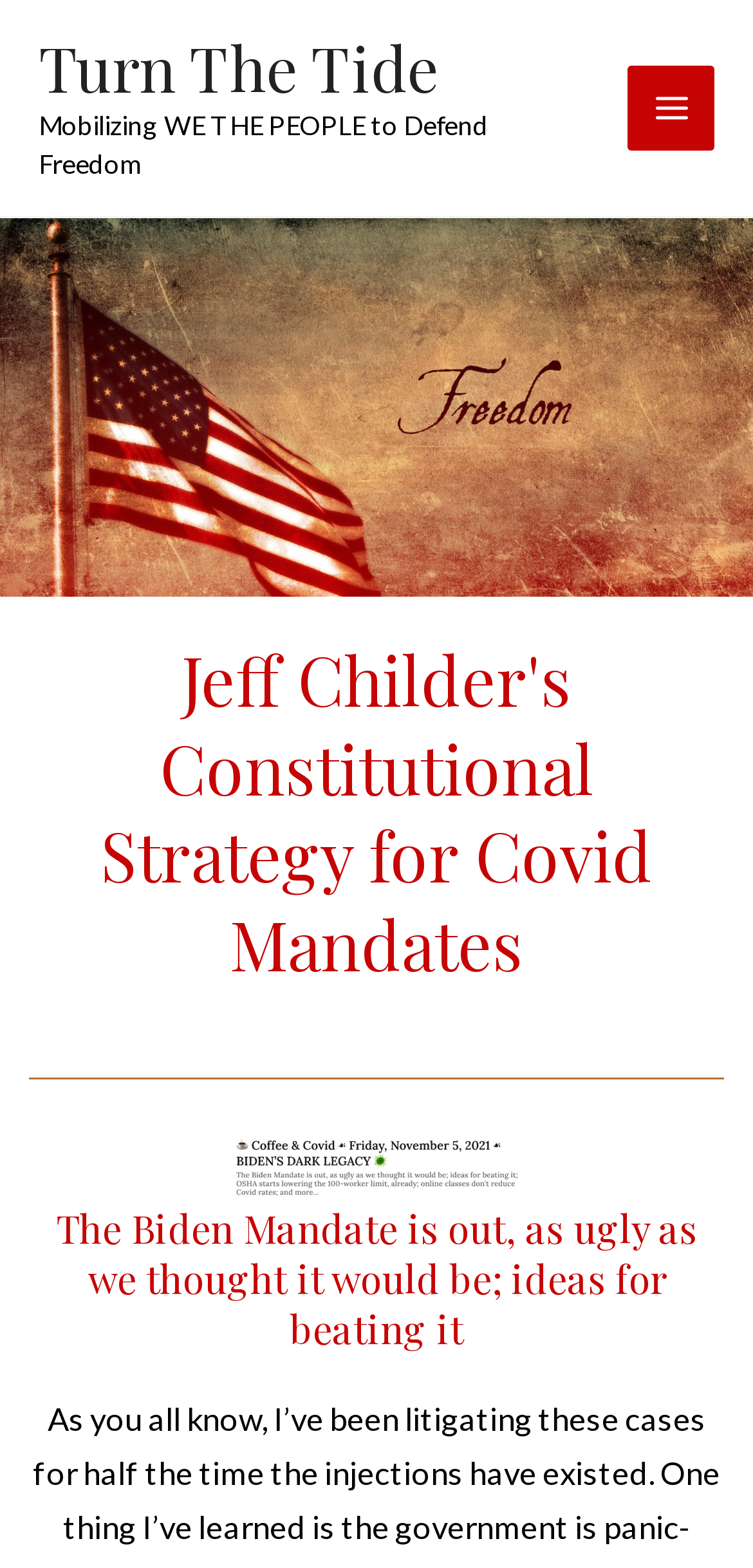What is the purpose of the 'Turn The Tide' link?
Please craft a detailed and exhaustive response to the question.

The 'Turn The Tide' link is likely a call-to-action to mobilize people to defend freedom, as indicated by the nearby static text 'Mobilizing WE THE PEOPLE to Defend Freedom'.